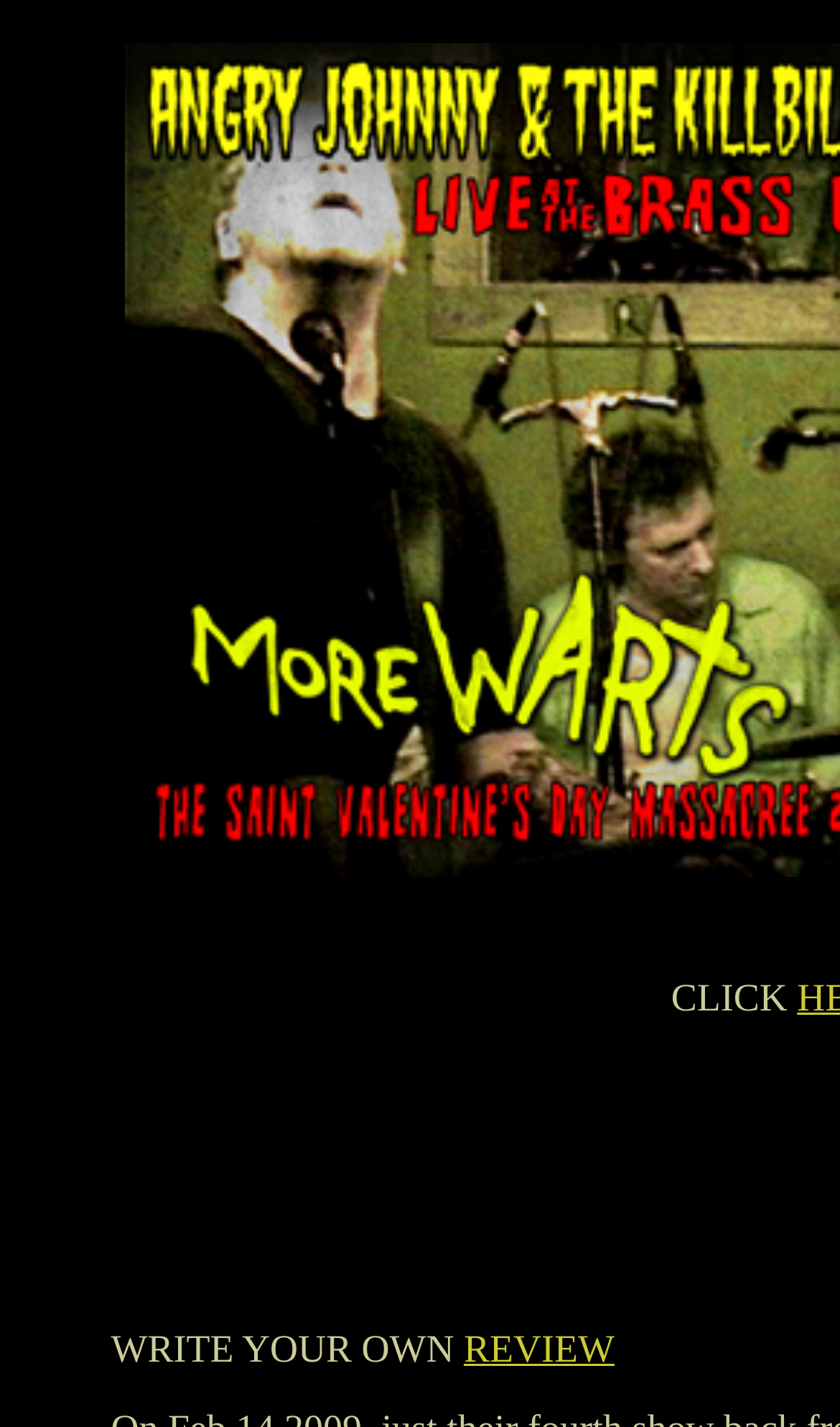Please find the bounding box coordinates (top-left x, top-left y, bottom-right x, bottom-right y) in the screenshot for the UI element described as follows: REVIEW

[0.552, 0.93, 0.732, 0.96]